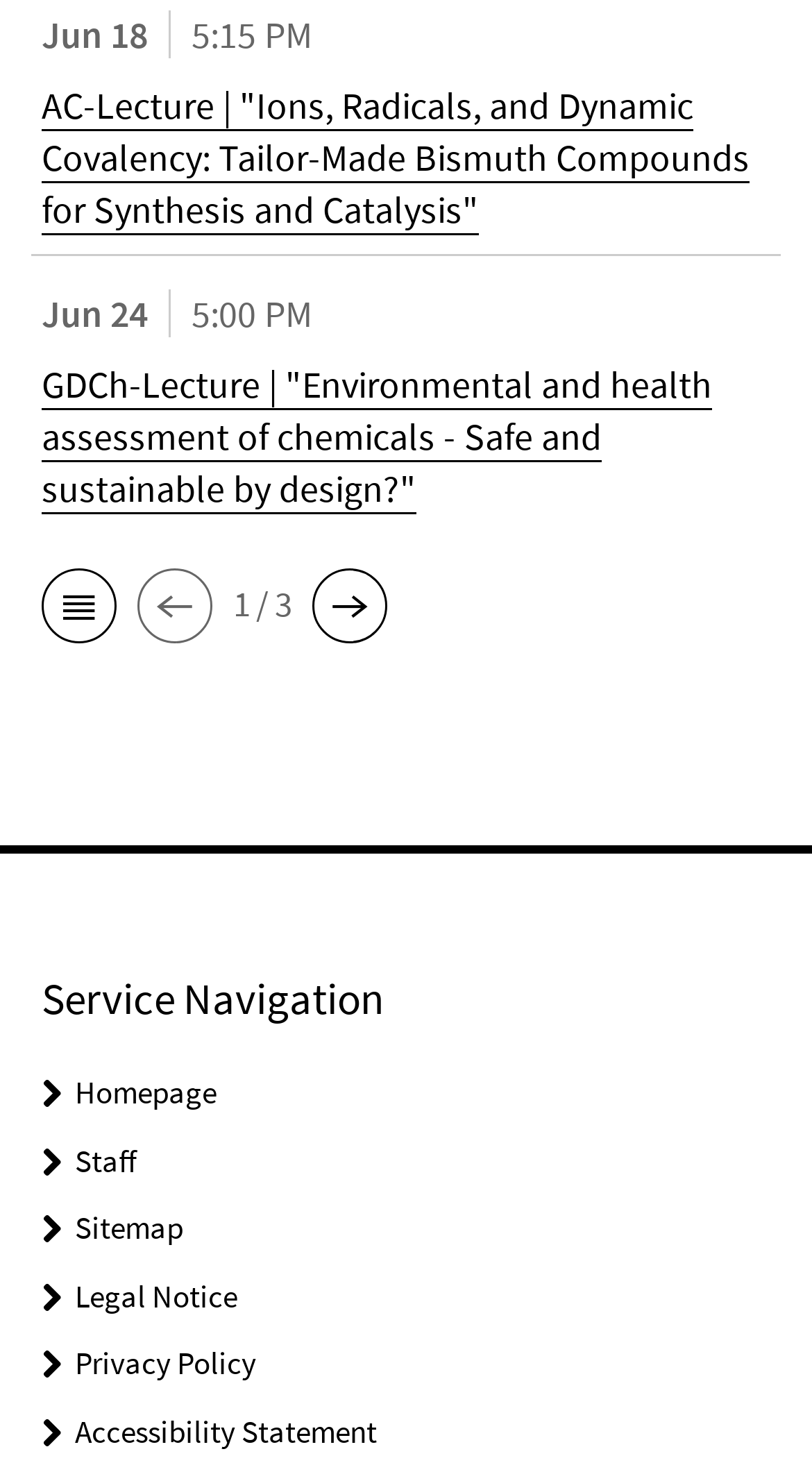What is the purpose of the button with the '' icon?
Provide a detailed answer to the question using information from the image.

The button with the '' icon is located in the page navigation section, and its purpose is to navigate to the previous page, as indicated by the adjacent text 'previous page'.